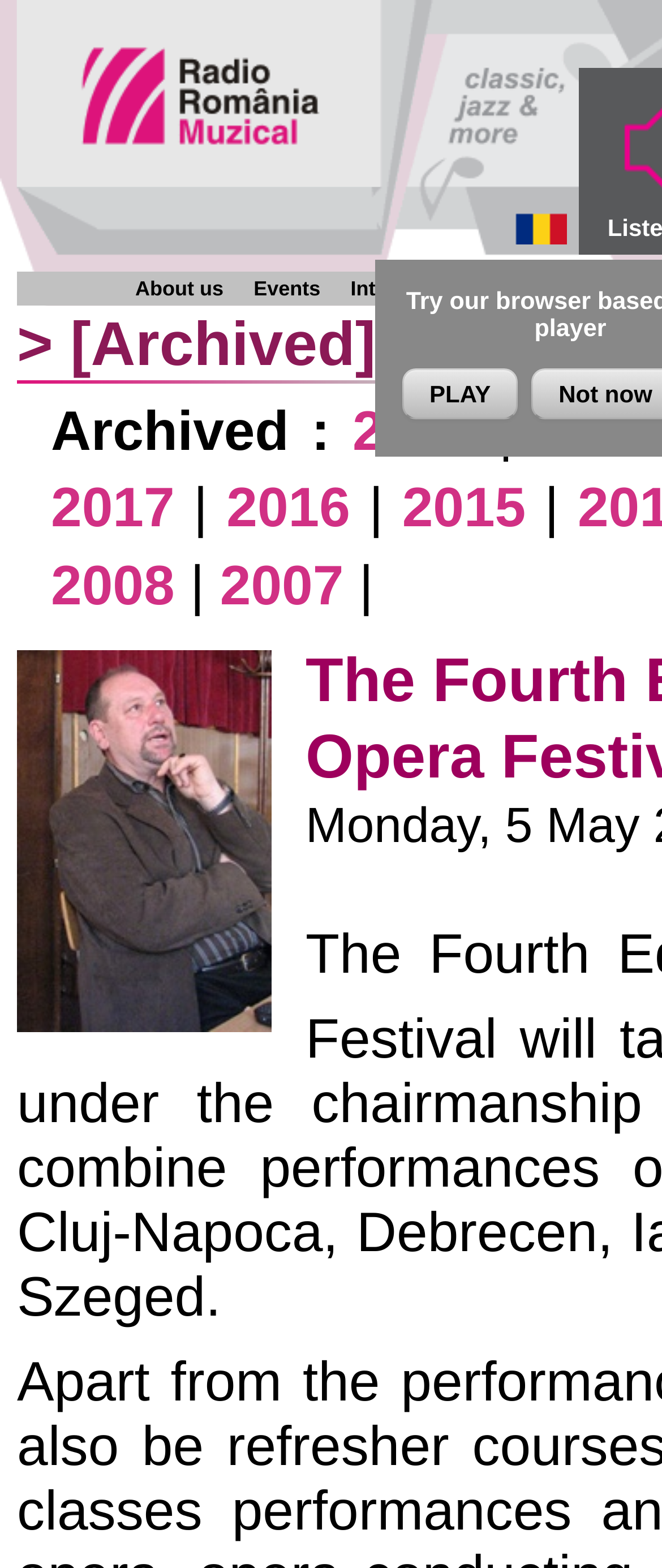Locate the bounding box coordinates of the element that needs to be clicked to carry out the instruction: "view 2017 archives". The coordinates should be given as four float numbers ranging from 0 to 1, i.e., [left, top, right, bottom].

[0.077, 0.304, 0.264, 0.344]